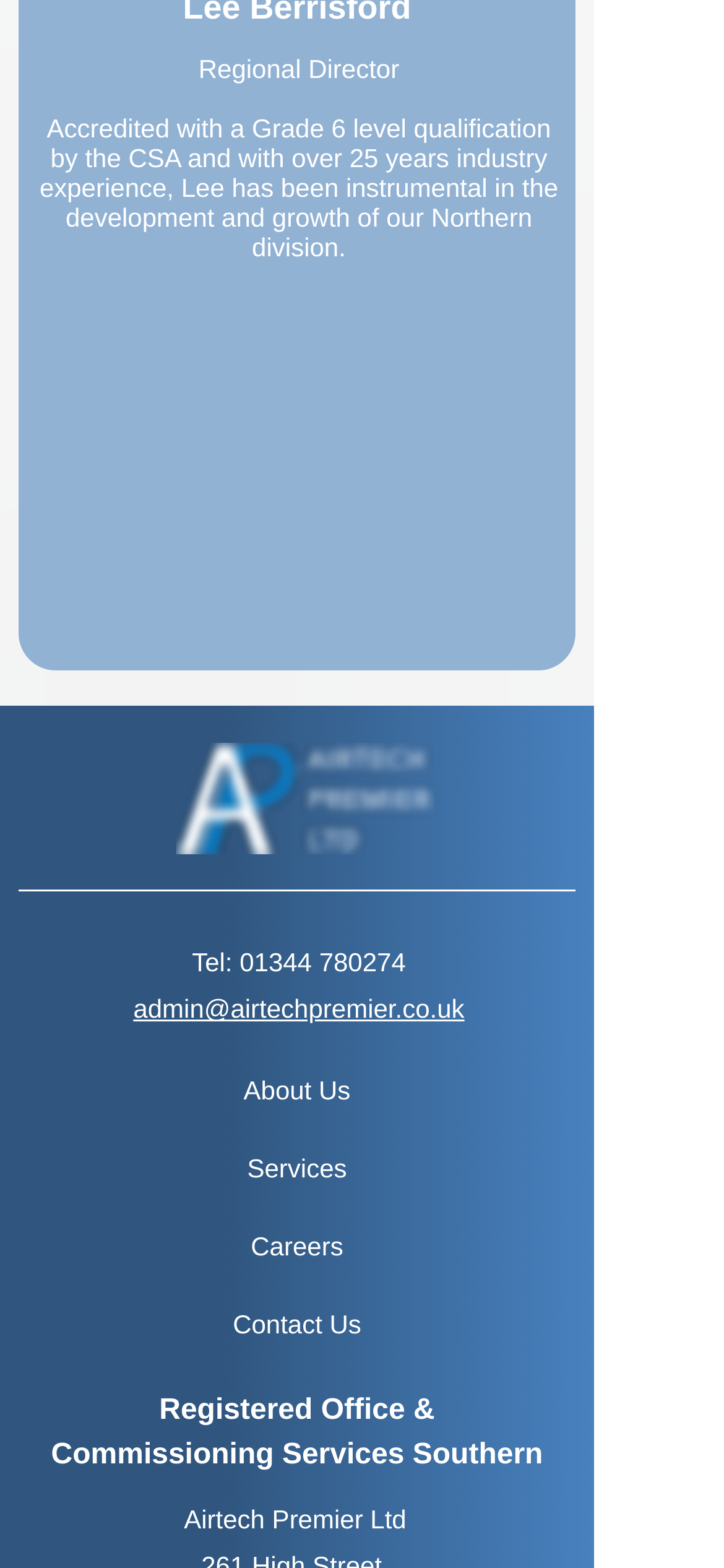What is the phone number of the company?
Answer the question with a detailed explanation, including all necessary information.

The answer can be found in the link element with the text '01344 780274' which is located next to the StaticText element with the text 'Tel:'.